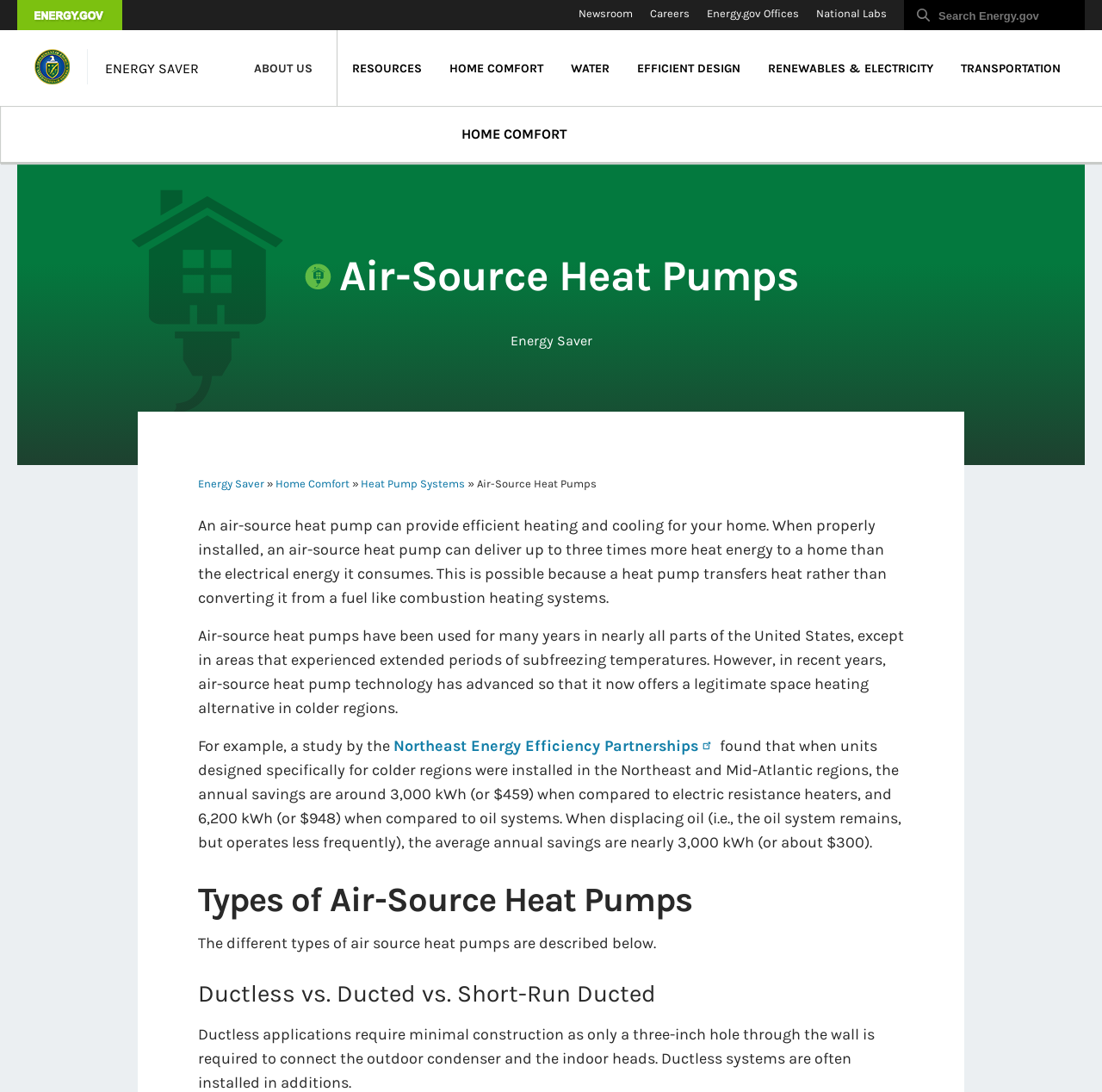Please identify the bounding box coordinates of the element that needs to be clicked to execute the following command: "Learn about energy saver". Provide the bounding box using four float numbers between 0 and 1, formatted as [left, top, right, bottom].

[0.095, 0.055, 0.18, 0.07]